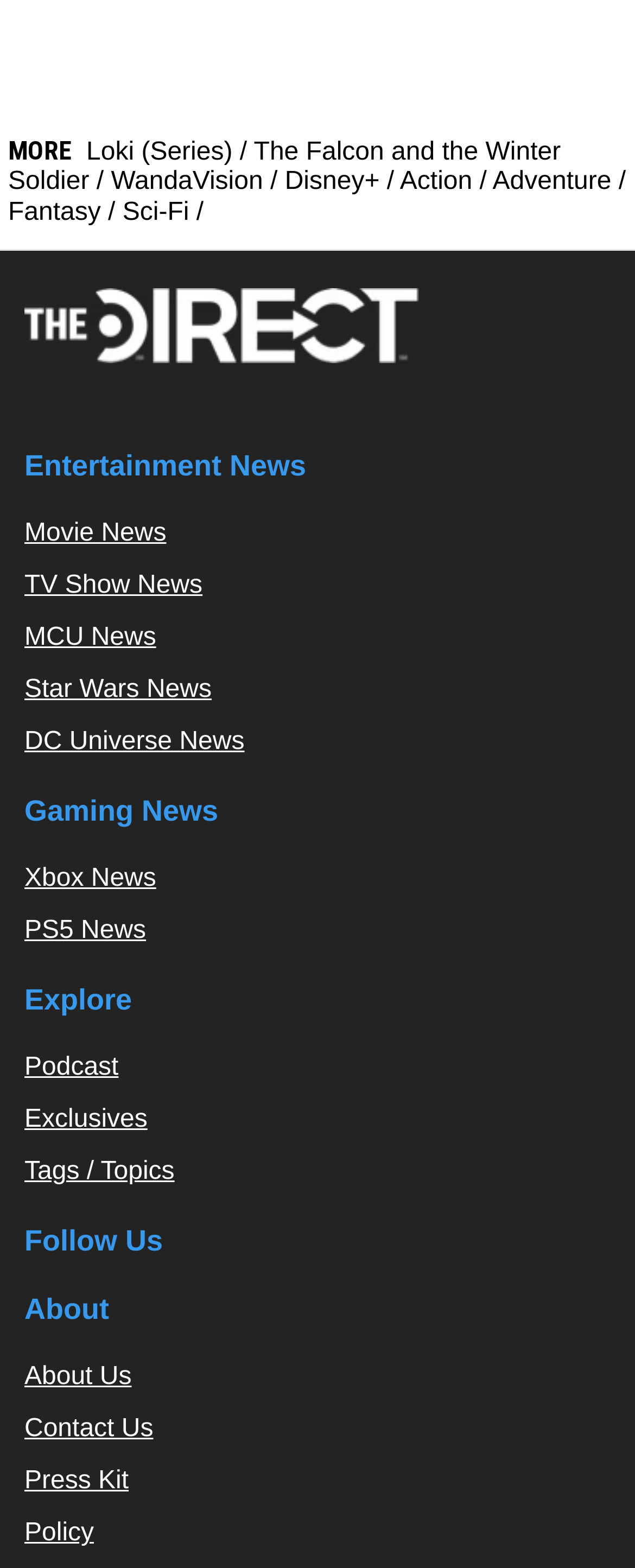What types of exclusives are available on the website?
With the help of the image, please provide a detailed response to the question.

I determined the answer by looking at the link elements in the 'Explore' section of the webpage, specifically 'Podcast' and 'Exclusives', which suggest that the website provides these types of exclusives to its users.